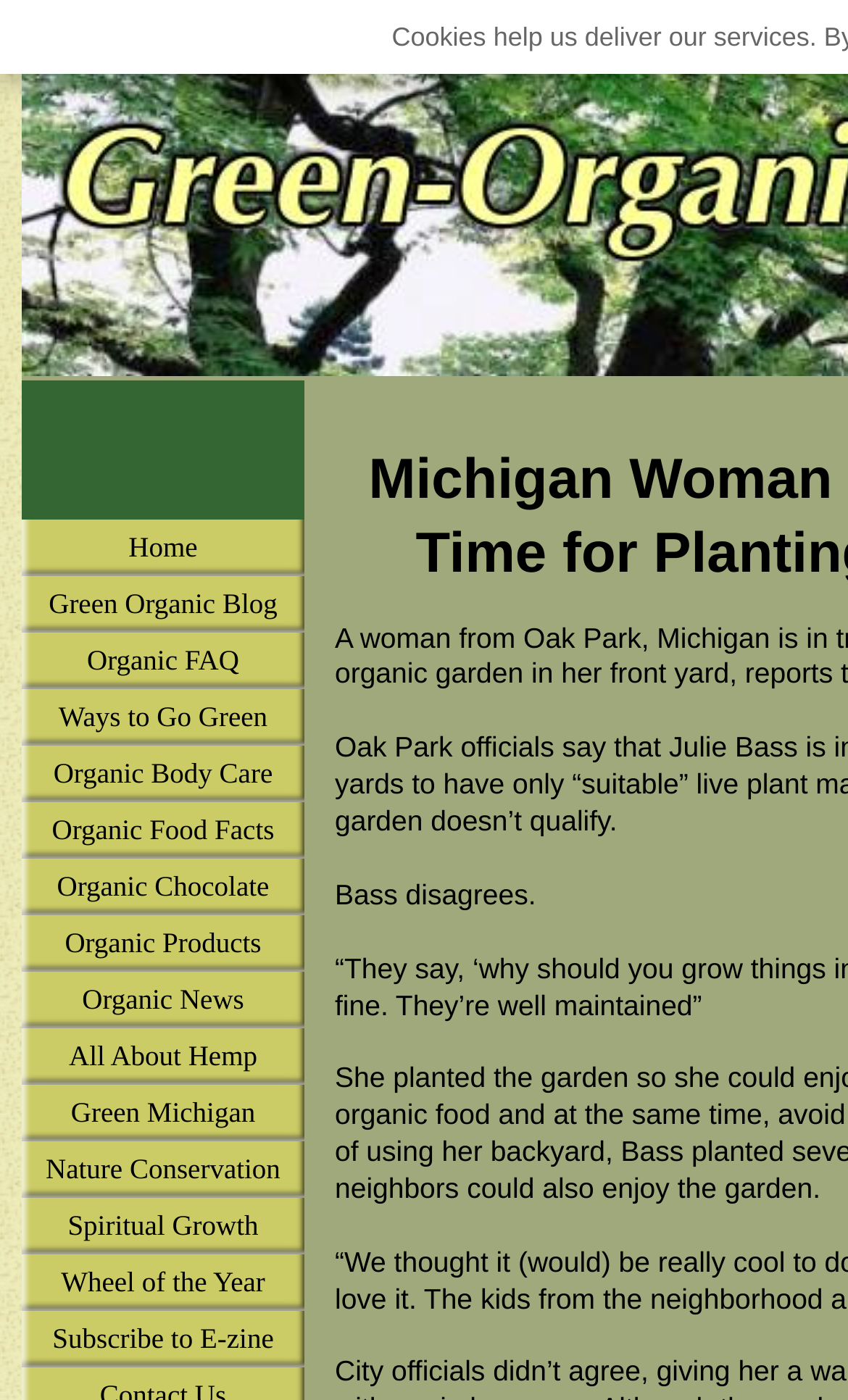Provide your answer in one word or a succinct phrase for the question: 
What is the last link in the sidebar?

Wheel of the Year